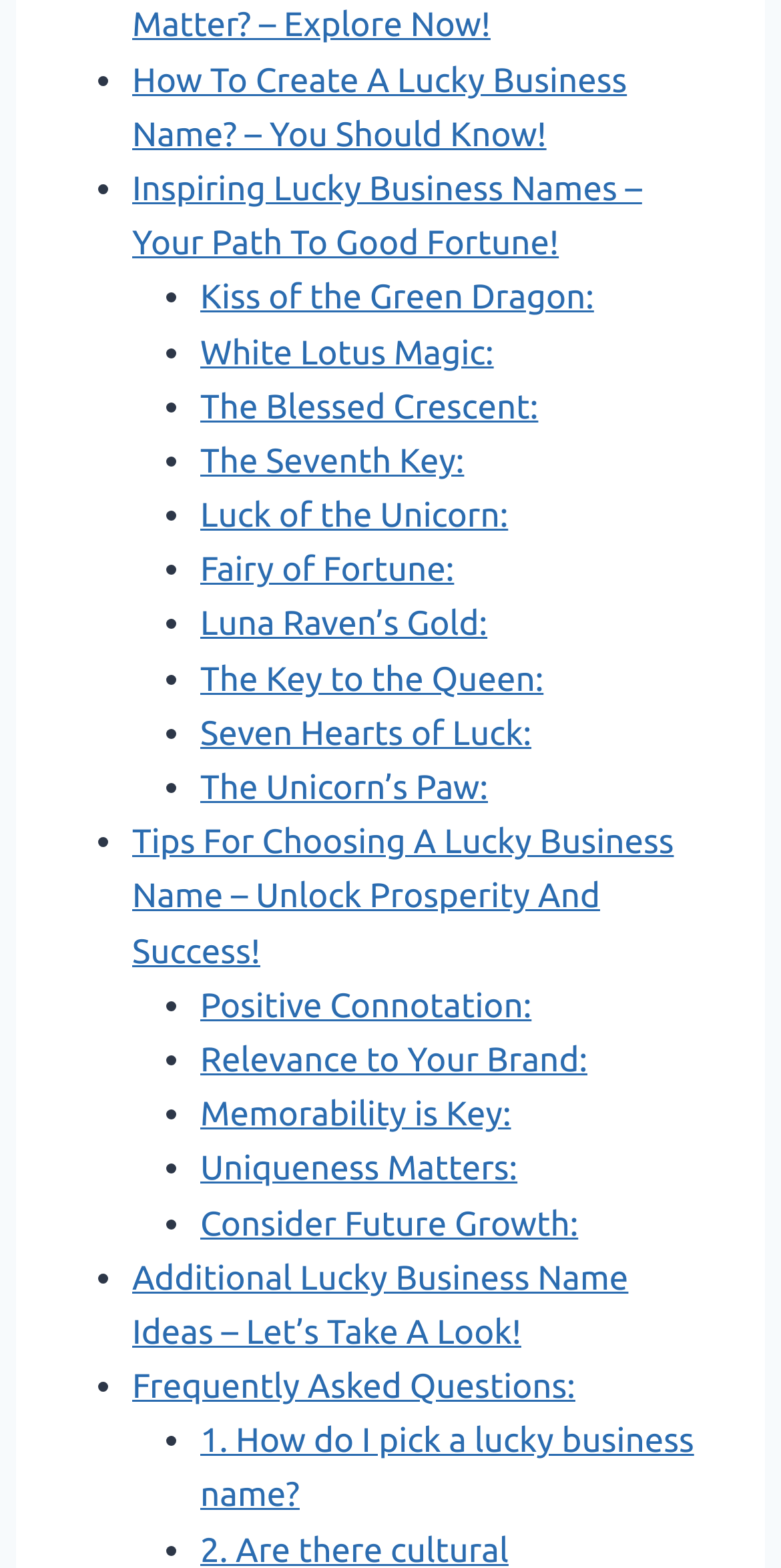Determine the bounding box coordinates of the clickable element to complete this instruction: "Click on '1. How do I pick a lucky business name?' question". Provide the coordinates in the format of four float numbers between 0 and 1, [left, top, right, bottom].

[0.256, 0.907, 0.889, 0.966]